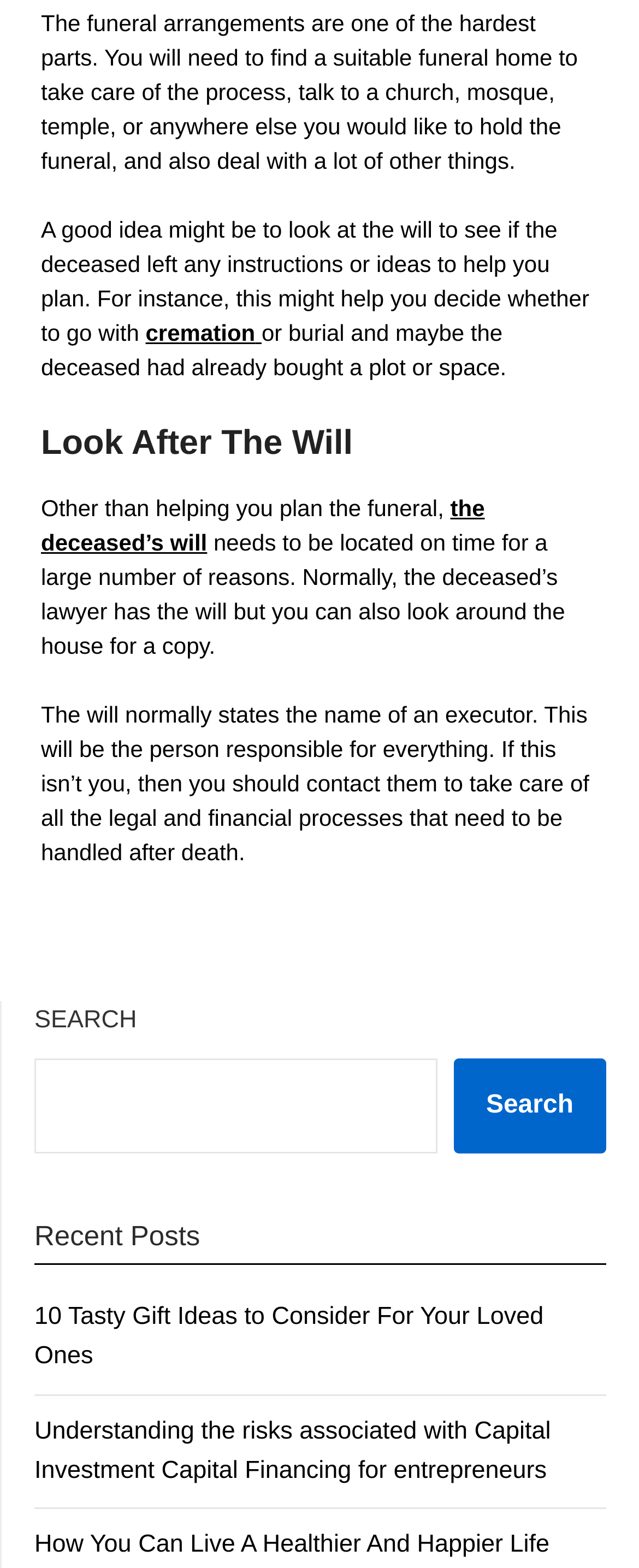From the webpage screenshot, predict the bounding box of the UI element that matches this description: "parent_node: Search name="s"".

[0.054, 0.675, 0.684, 0.735]